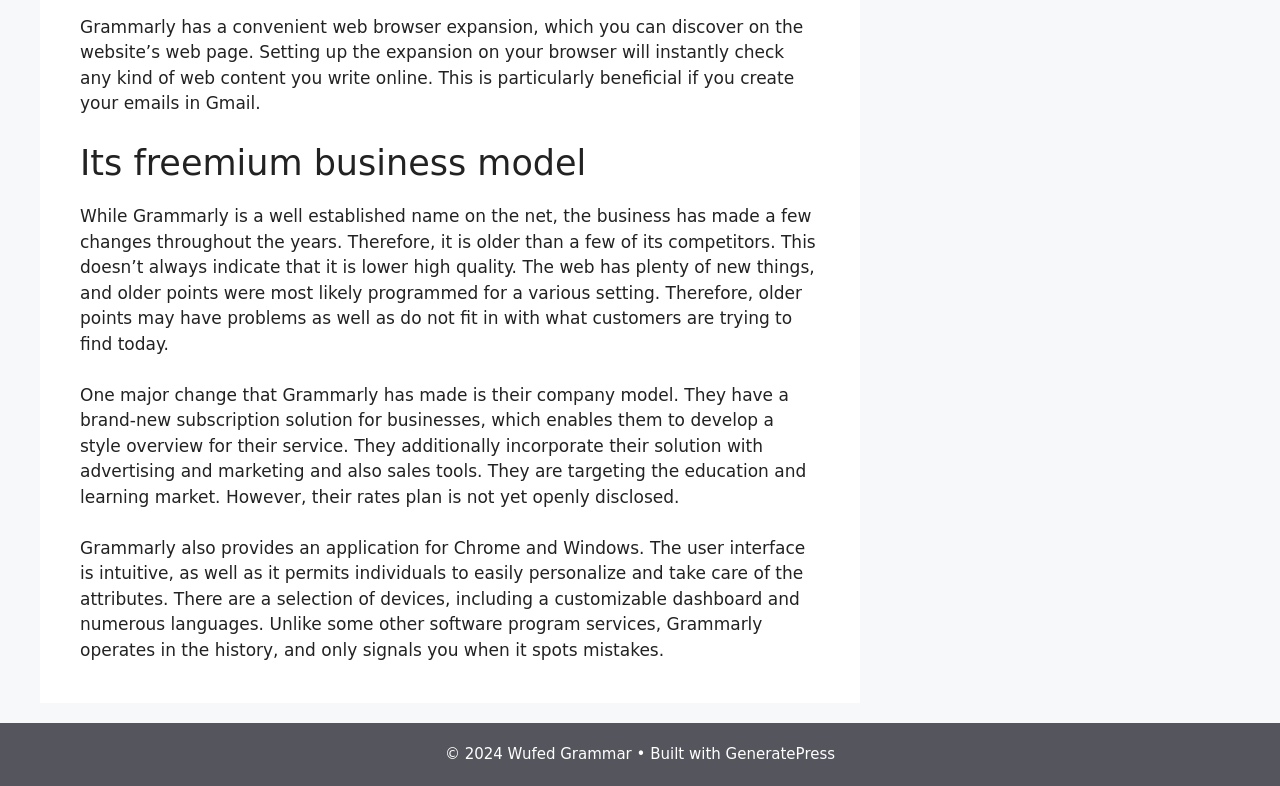Determine the bounding box for the UI element described here: "GeneratePress".

[0.567, 0.948, 0.652, 0.971]